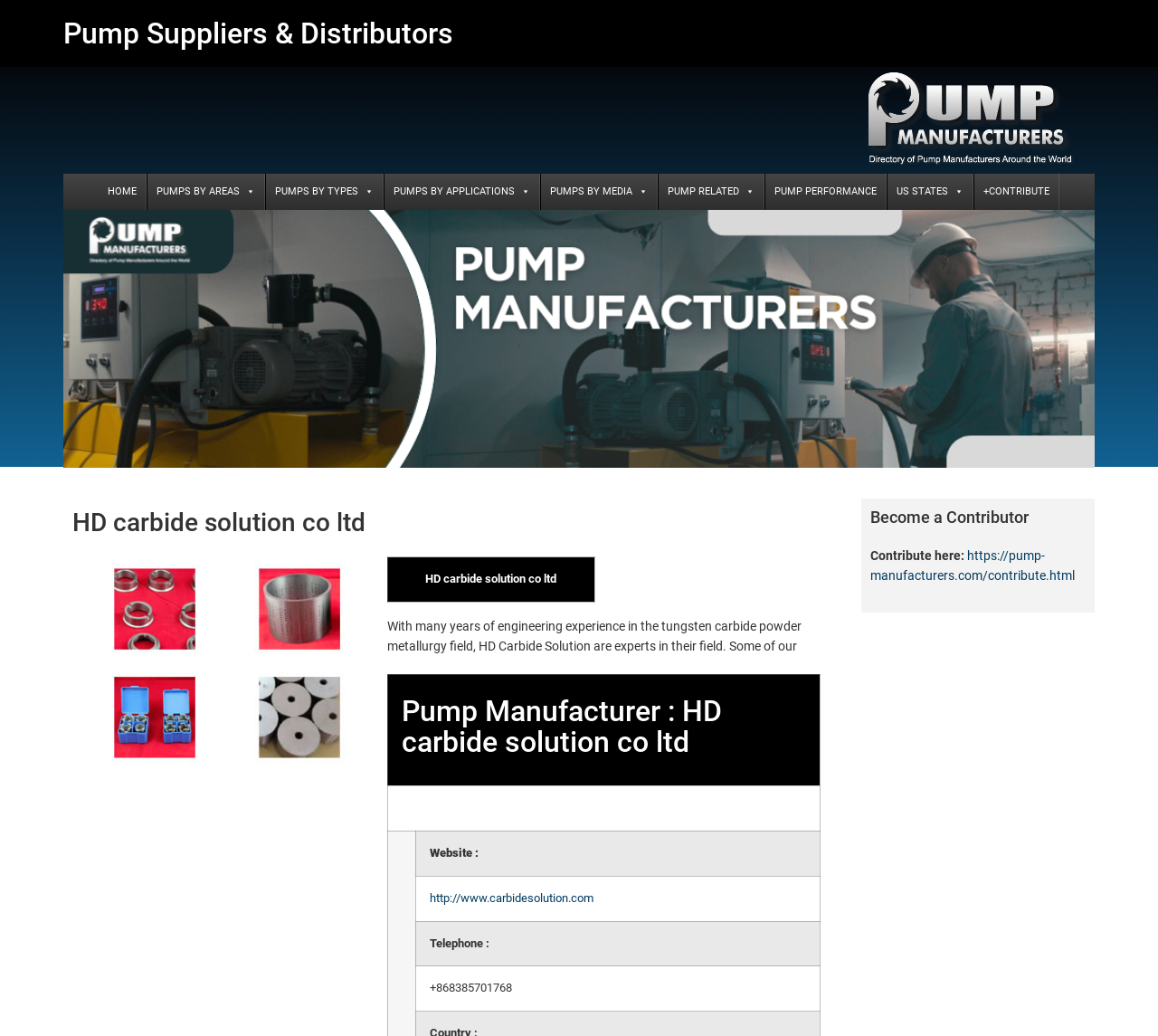What is the telephone number of the company?
Please answer the question with as much detail and depth as you can.

The telephone number can be found in the gridcell element with the text '+868385701768' which is labeled as 'Telephone :'.